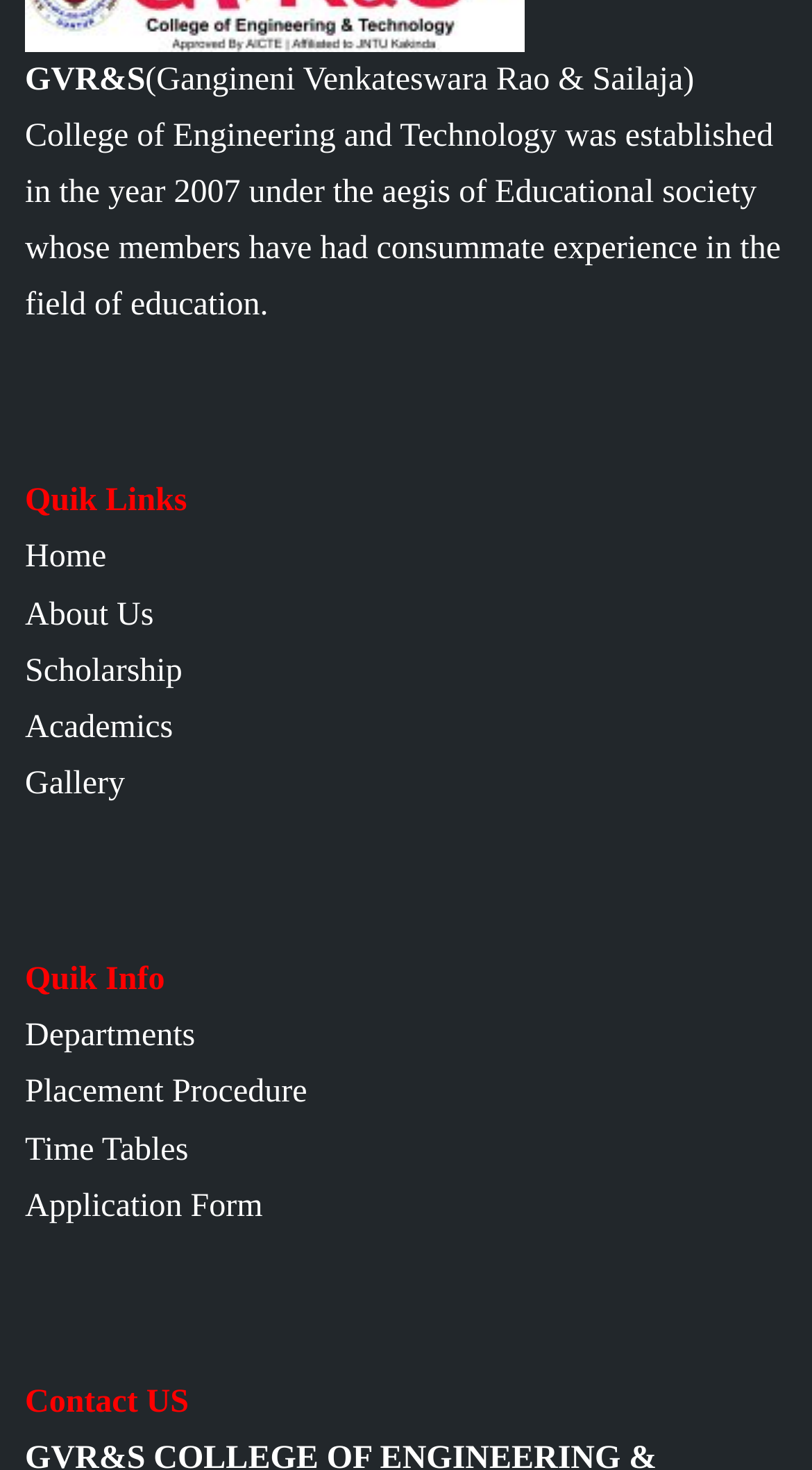Please identify the bounding box coordinates for the region that you need to click to follow this instruction: "Sign up to the newsletter".

None